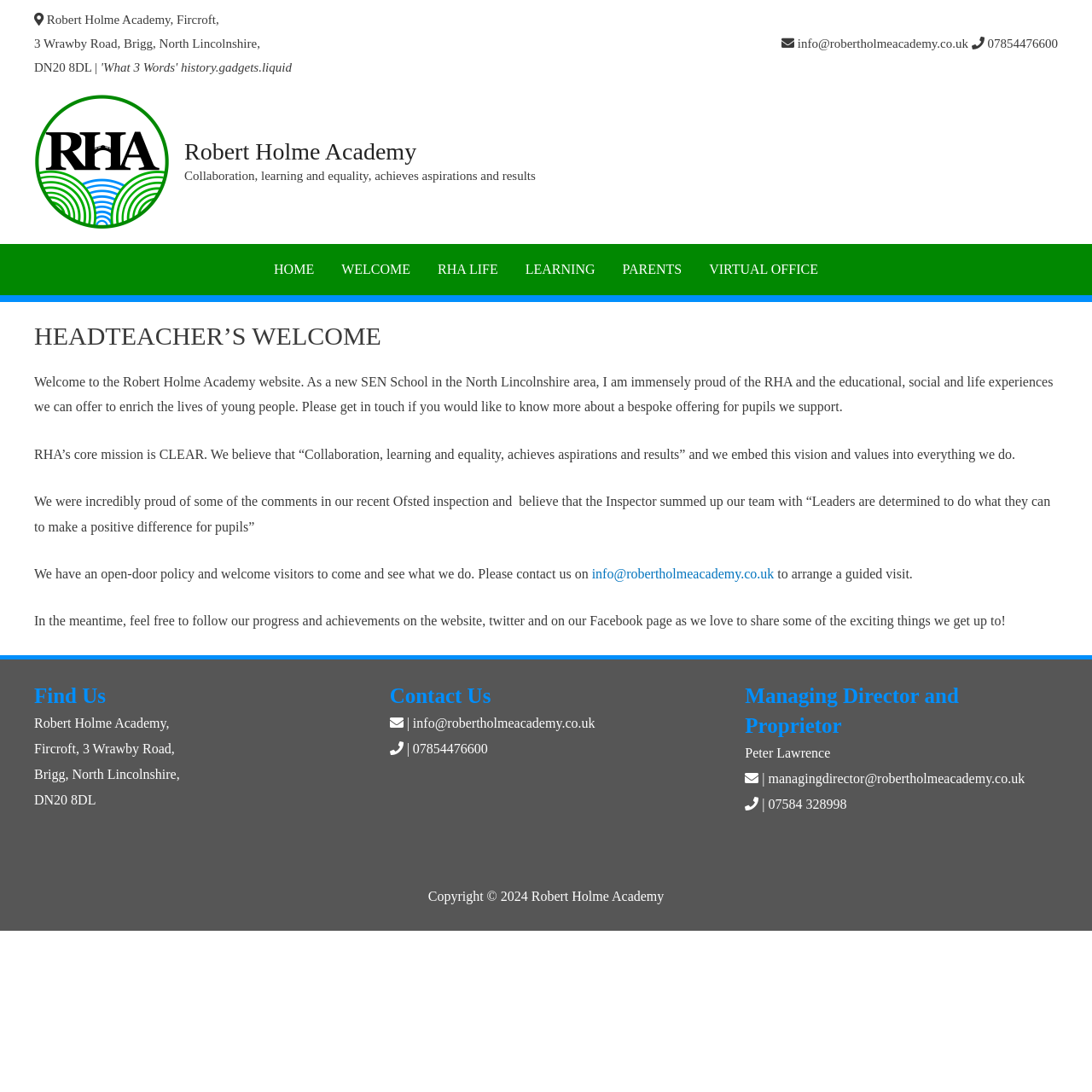Indicate the bounding box coordinates of the element that must be clicked to execute the instruction: "Click the WELCOME link". The coordinates should be given as four float numbers between 0 and 1, i.e., [left, top, right, bottom].

[0.3, 0.223, 0.388, 0.27]